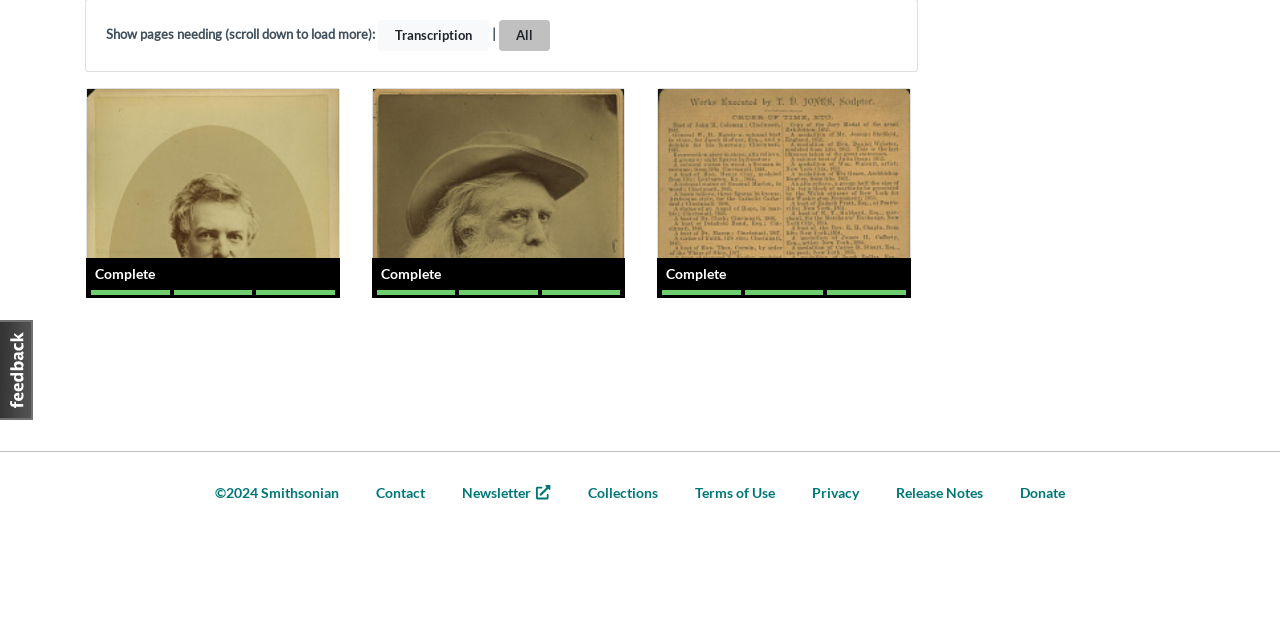Using the webpage screenshot and the element description Newsletter, determine the bounding box coordinates. Specify the coordinates in the format (top-left x, top-left y, bottom-right x, bottom-right y) with values ranging from 0 to 1.

[0.361, 0.756, 0.43, 0.783]